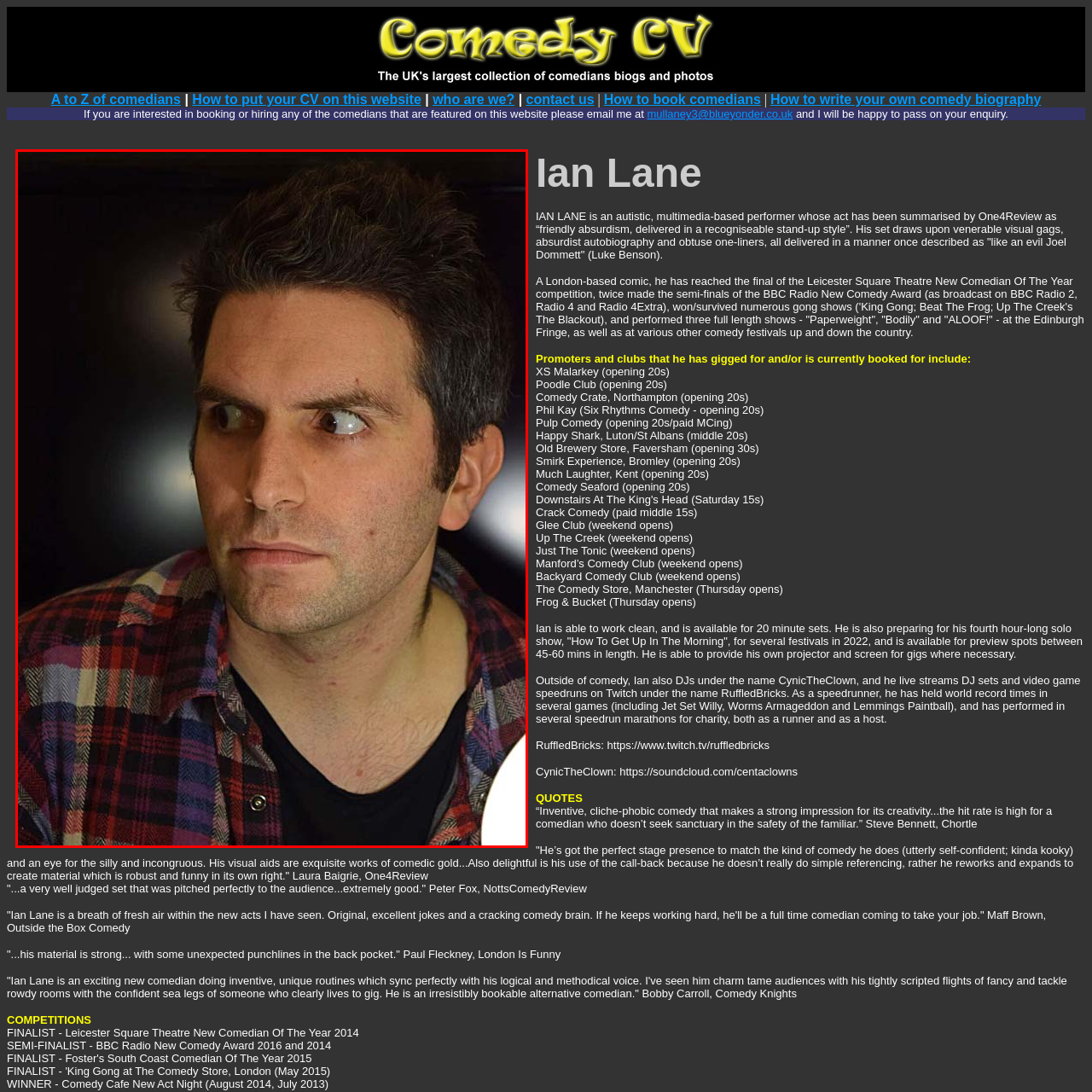Examine the area within the red bounding box and answer the following question using a single word or phrase:
Is the background of the image bright?

No